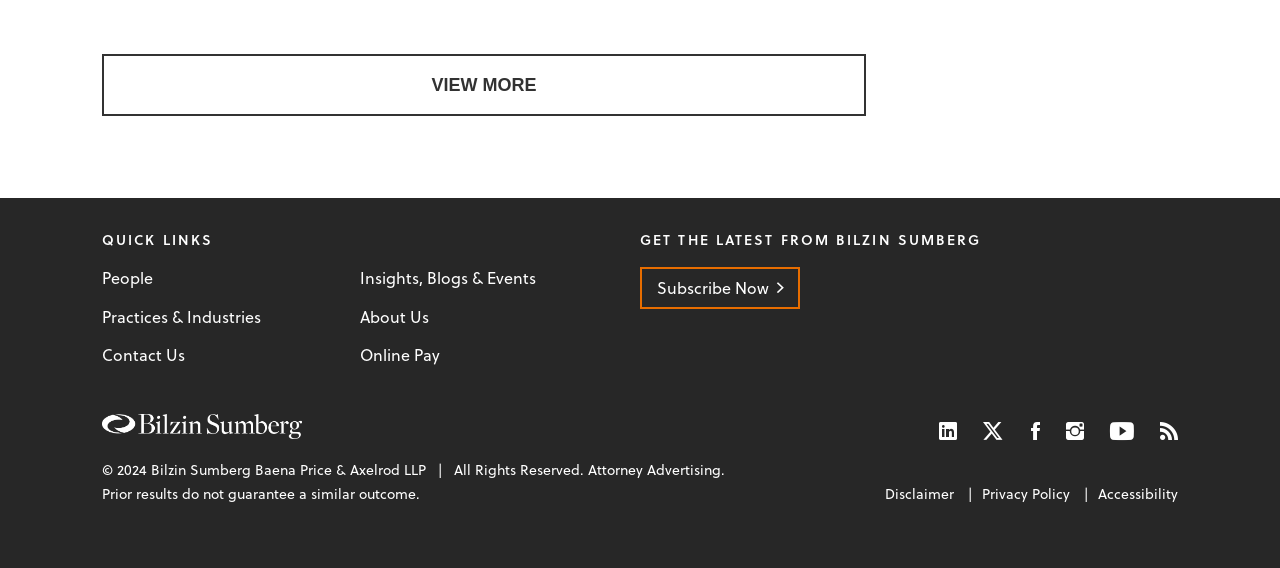Locate the bounding box coordinates of the area to click to fulfill this instruction: "Sign in to the website". The bounding box should be presented as four float numbers between 0 and 1, in the order [left, top, right, bottom].

None